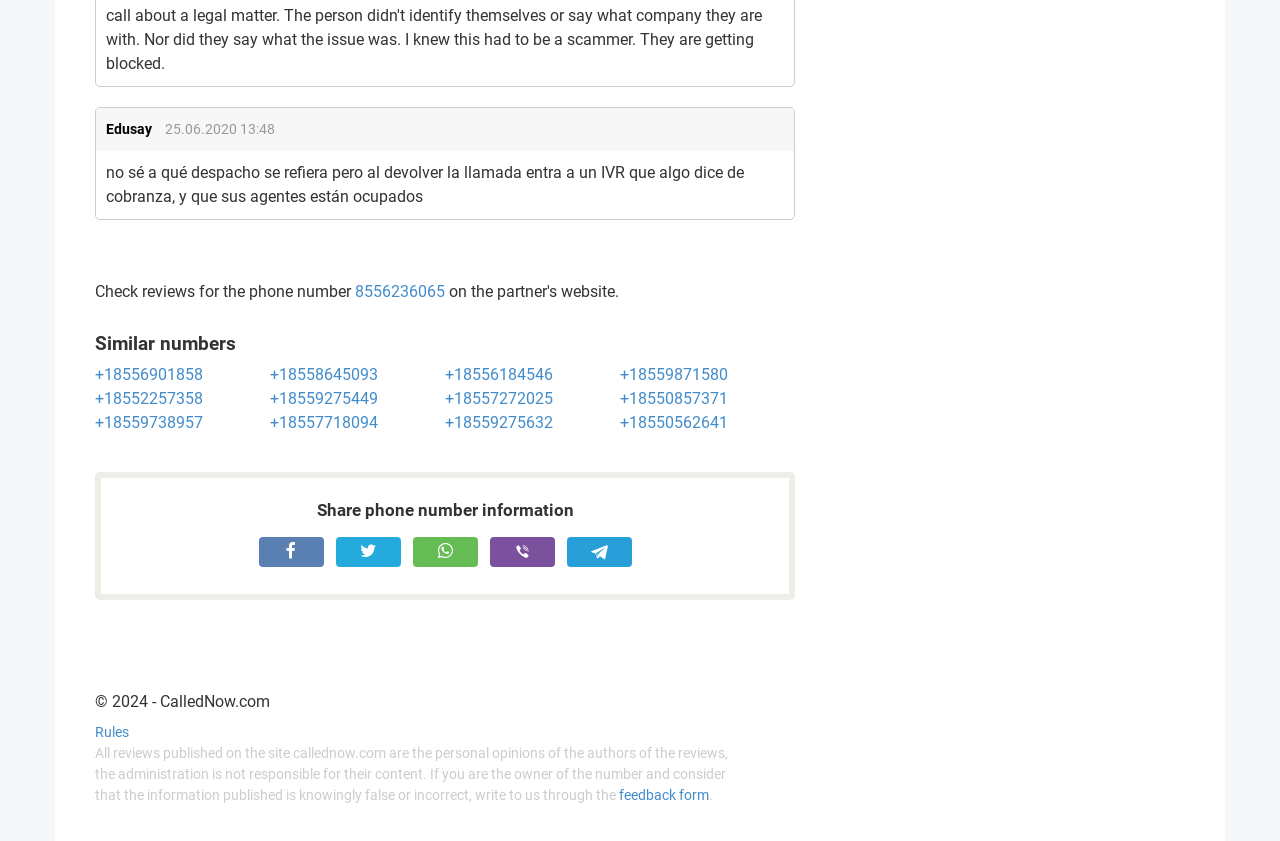Identify the bounding box coordinates for the UI element that matches this description: "8556236065".

[0.277, 0.335, 0.348, 0.358]